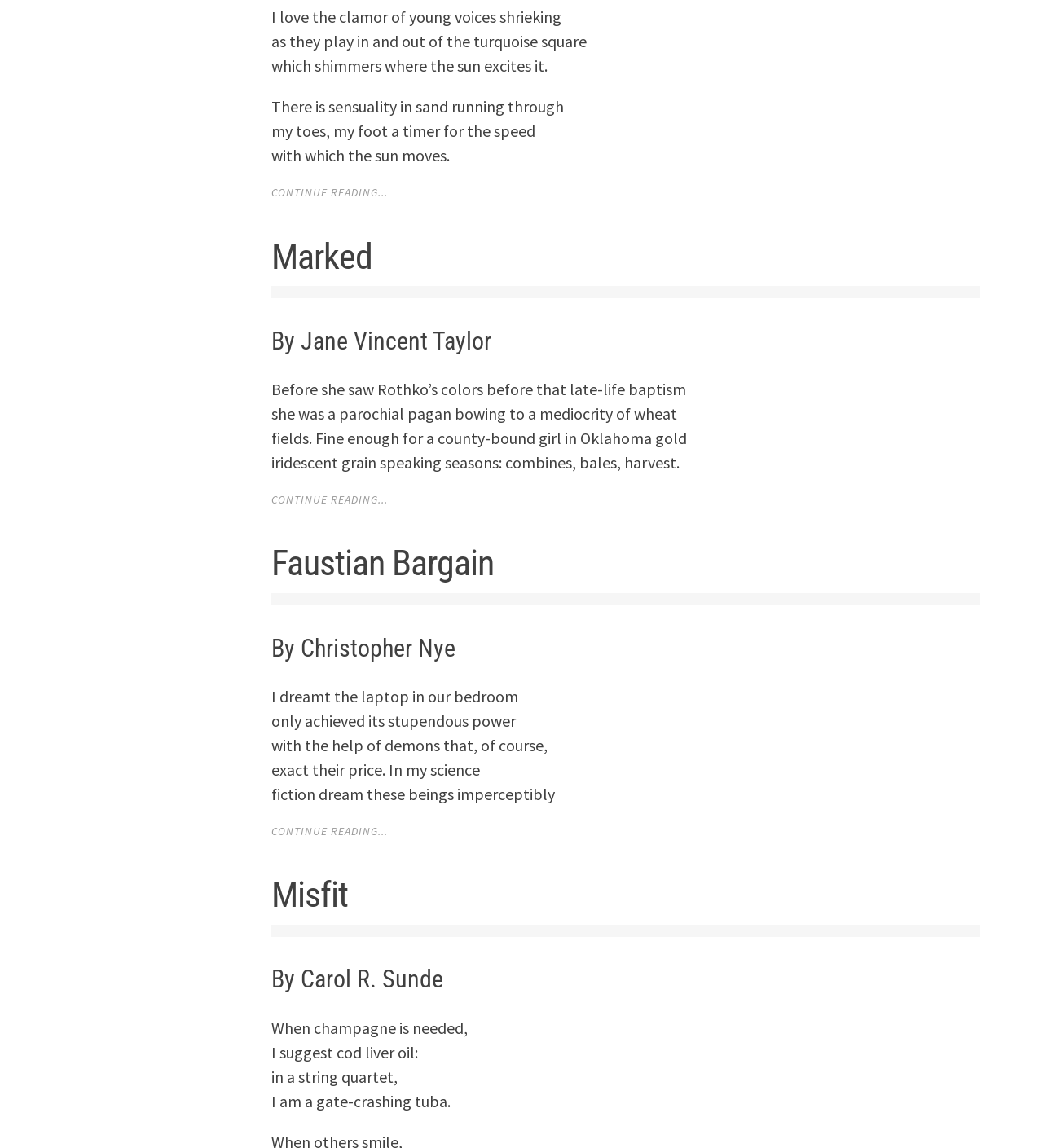Locate the bounding box coordinates of the UI element described by: "Standing at the Edge". Provide the coordinates as four float numbers between 0 and 1, formatted as [left, top, right, bottom].

[0.02, 0.498, 0.132, 0.512]